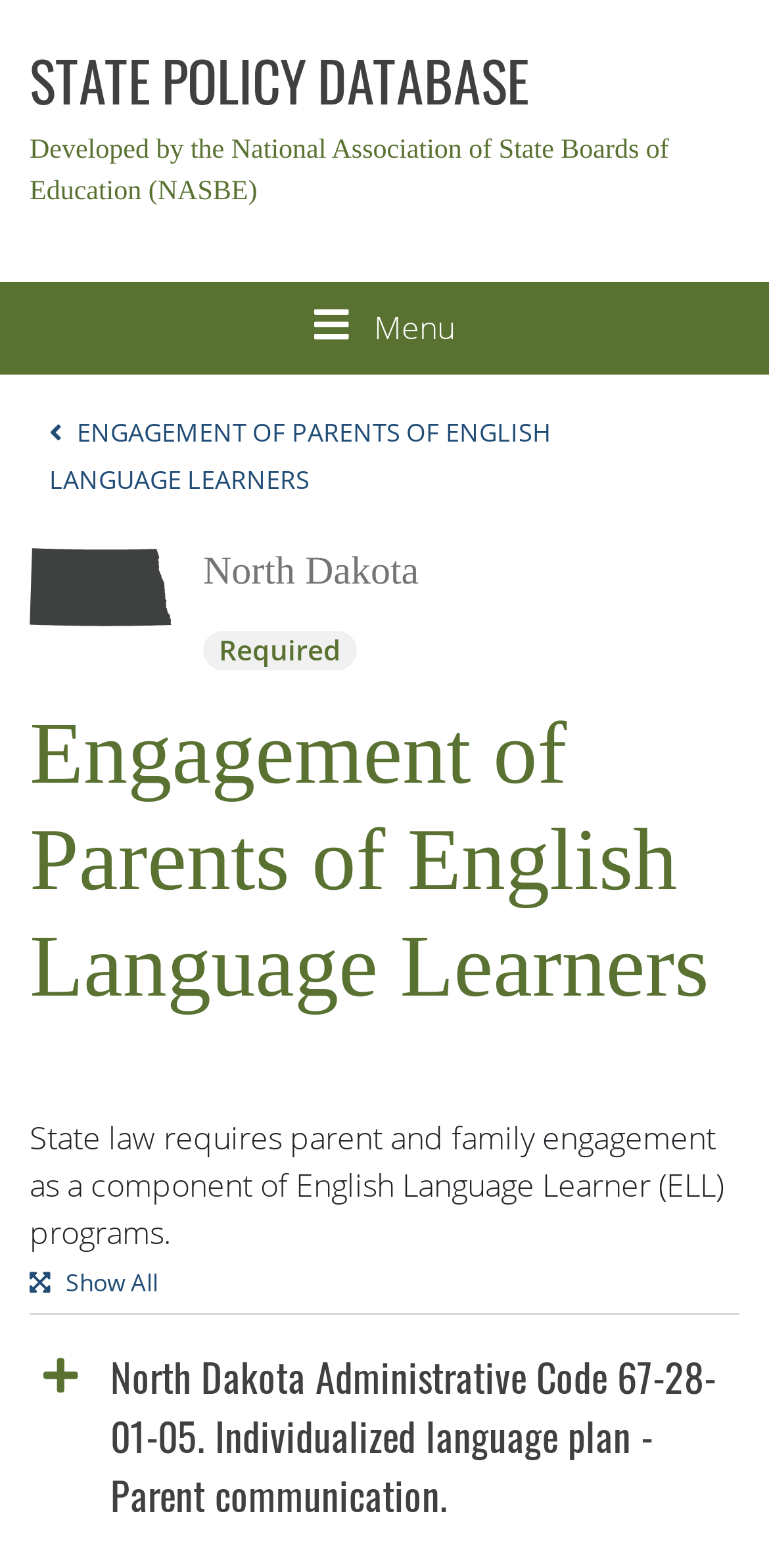Identify the bounding box coordinates for the UI element described as: "State Policy Database".

[0.038, 0.025, 0.687, 0.077]